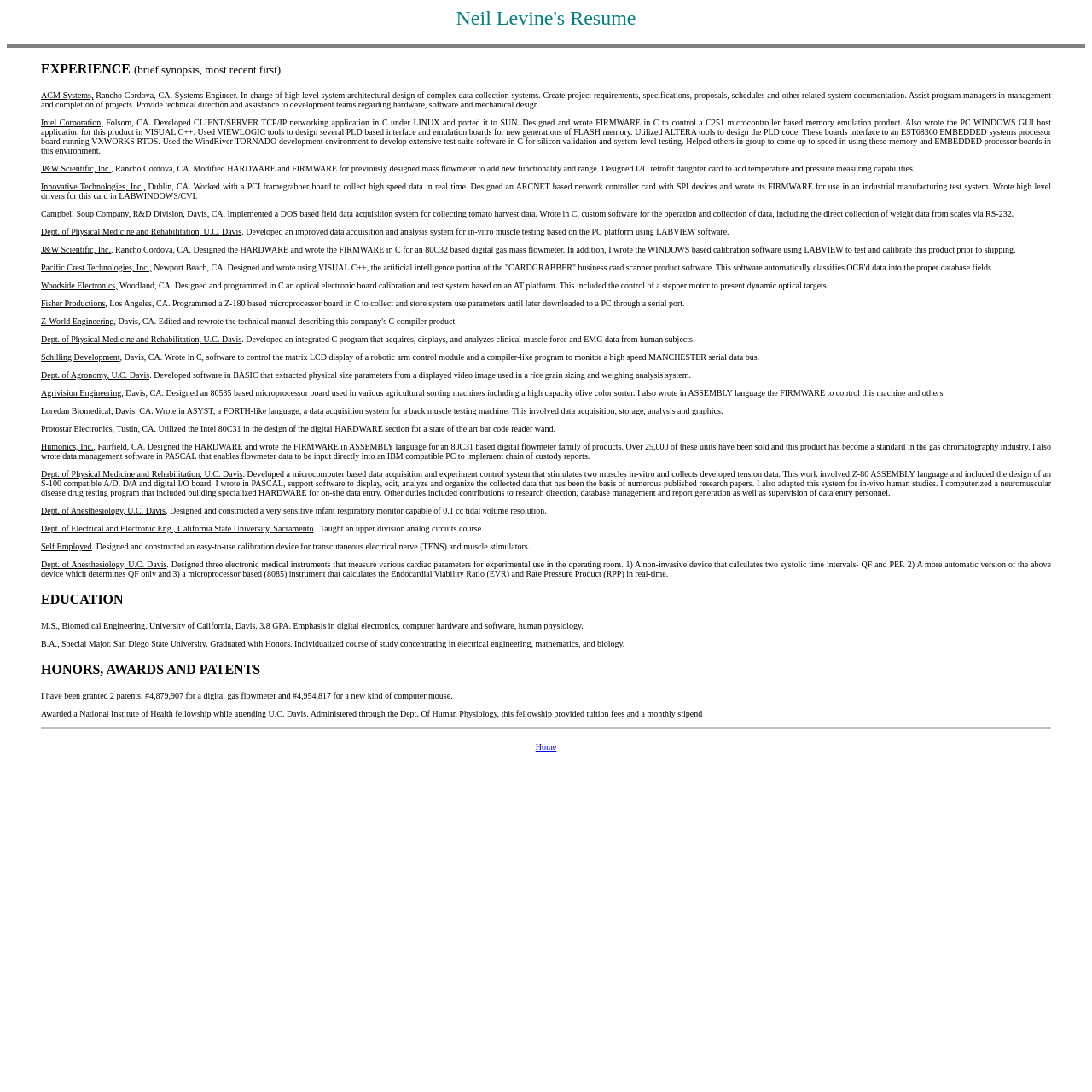Provide a short, one-word or phrase answer to the question below:
How many work experiences are listed?

18